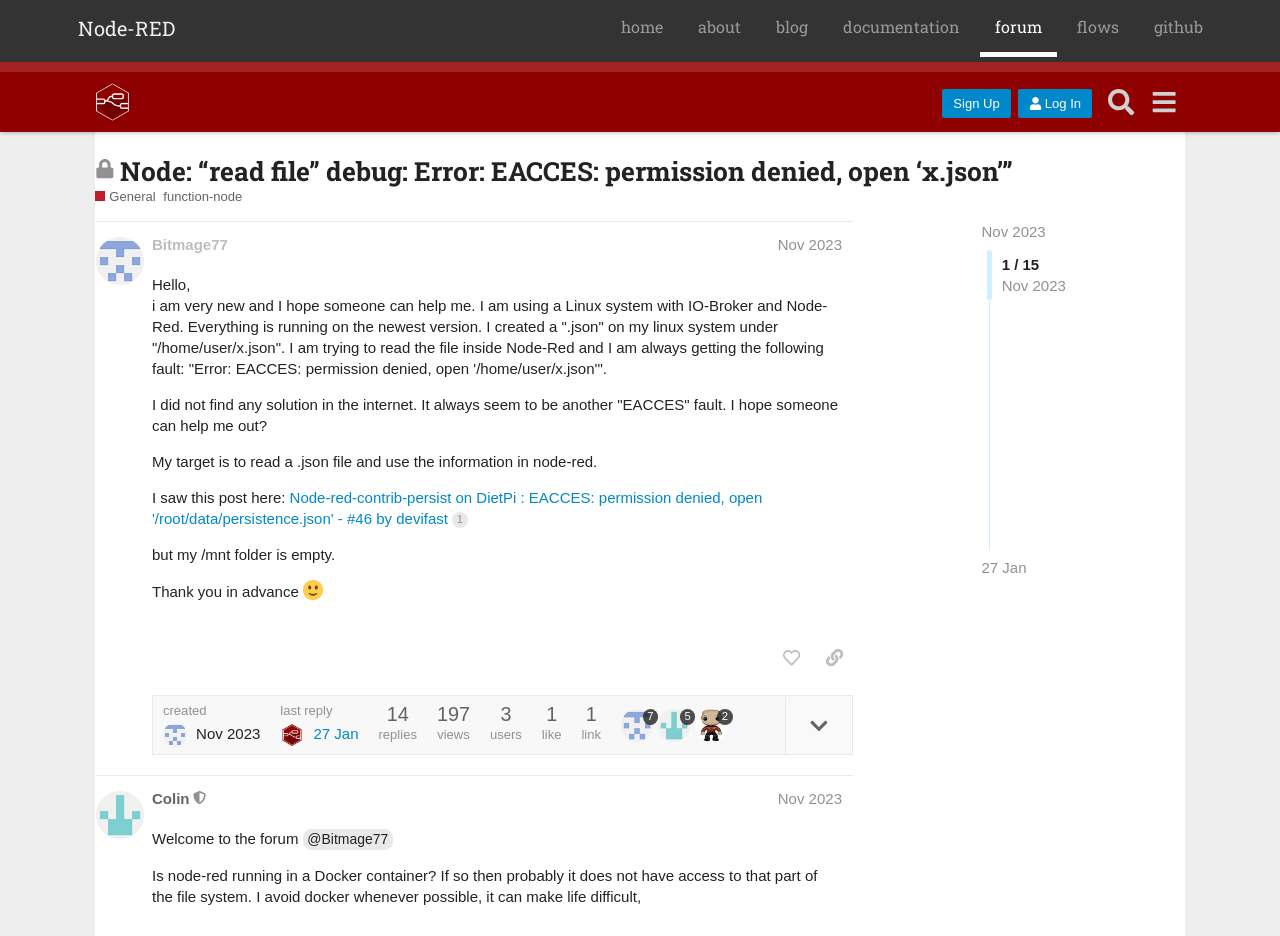What is the user trying to do in Node-Red?
Answer the question with a thorough and detailed explanation.

I inferred the answer by reading the text of the forum post, which states 'My target is to read a .json file and use the information in node-red'.